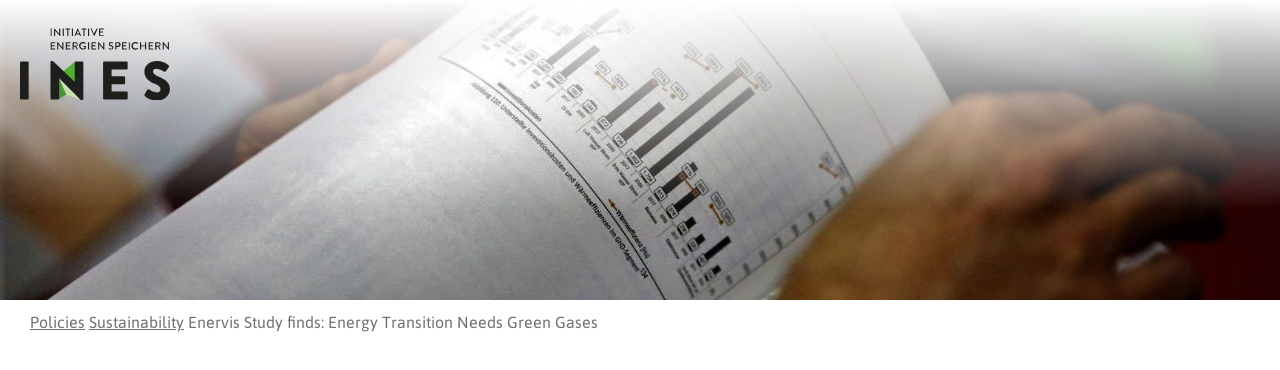Interpret the image and provide an in-depth description.

The image showcases an individual holding a document that features graphs and data related to the Enervis study, which focuses on the role of green gases in the energy transition towards a carbon-neutral system by 2050. The study is titled "Renewable Gases – a System Update for the Energy Transition" and emphasizes the necessity of integrating green gases for both technical and economic reasons. The top left of the image displays the logo of the INES initiative, which translates to "Initiative Energien Speichern." Below the image, links to policies and sustainability are presented, indicating the study's relevance to broader energy policy discussions.